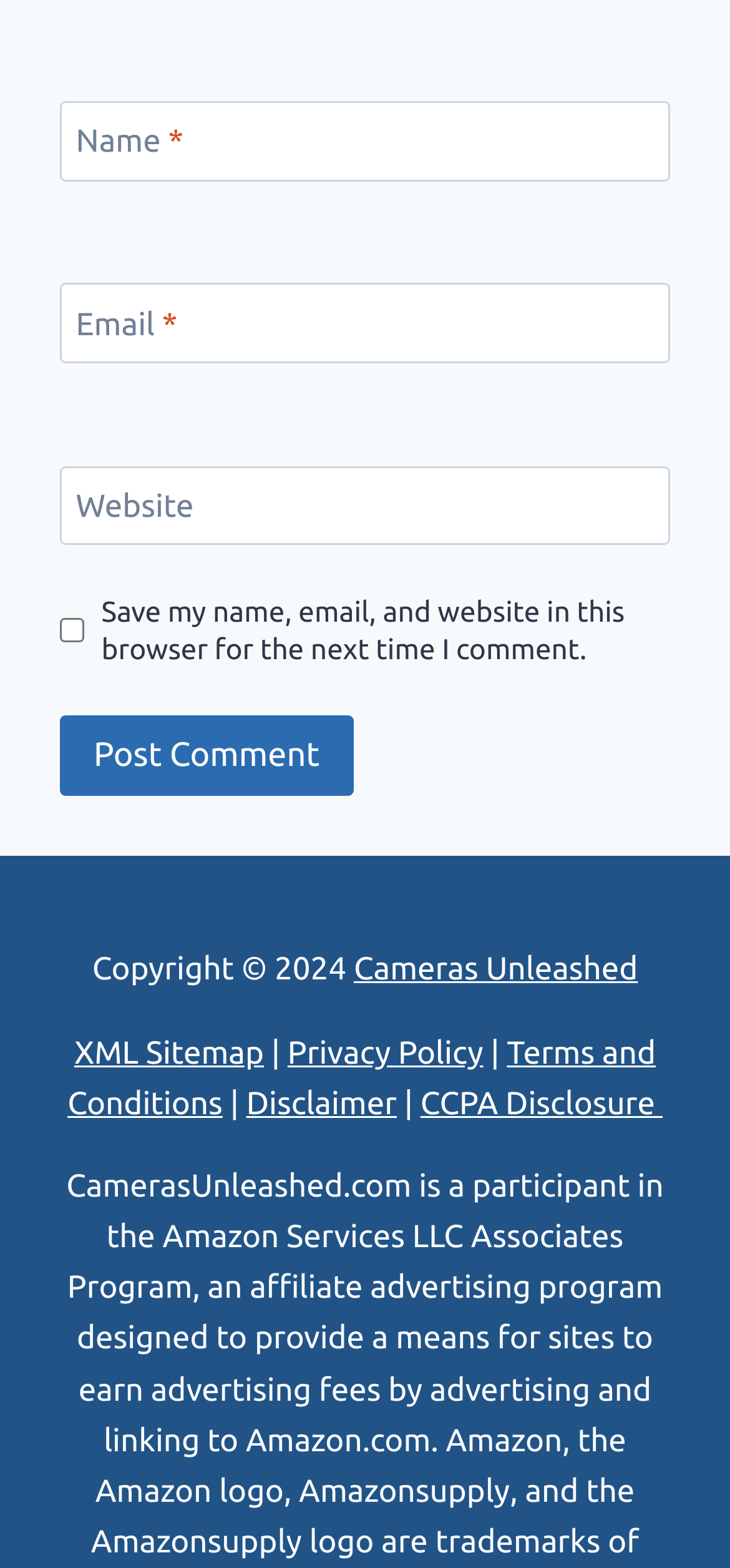Highlight the bounding box of the UI element that corresponds to this description: "XML Sitemap".

[0.102, 0.66, 0.362, 0.683]